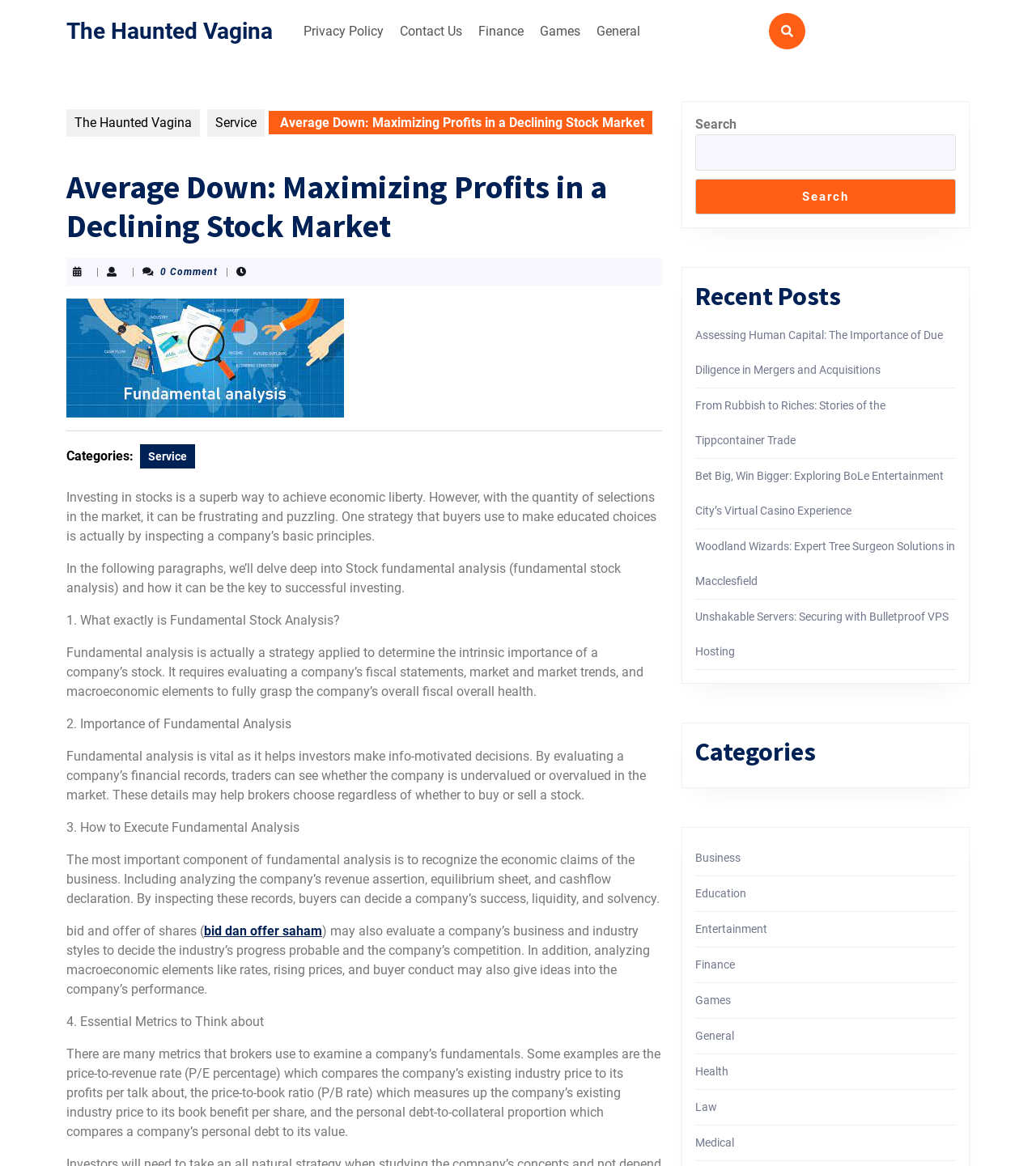Can you extract the primary headline text from the webpage?

Average Down: Maximizing Profits in a Declining Stock Market